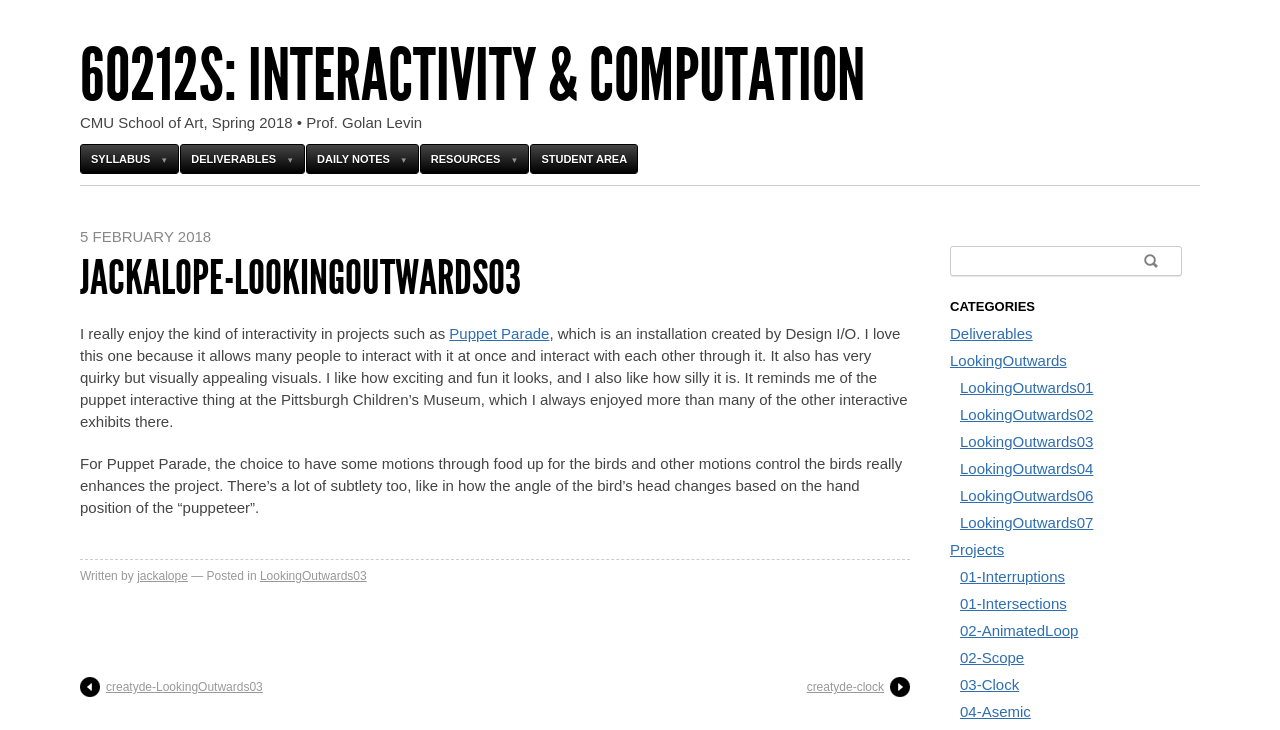Please determine the bounding box coordinates for the element with the description: "60212s: Interactivity & Computation".

[0.062, 0.045, 0.676, 0.162]